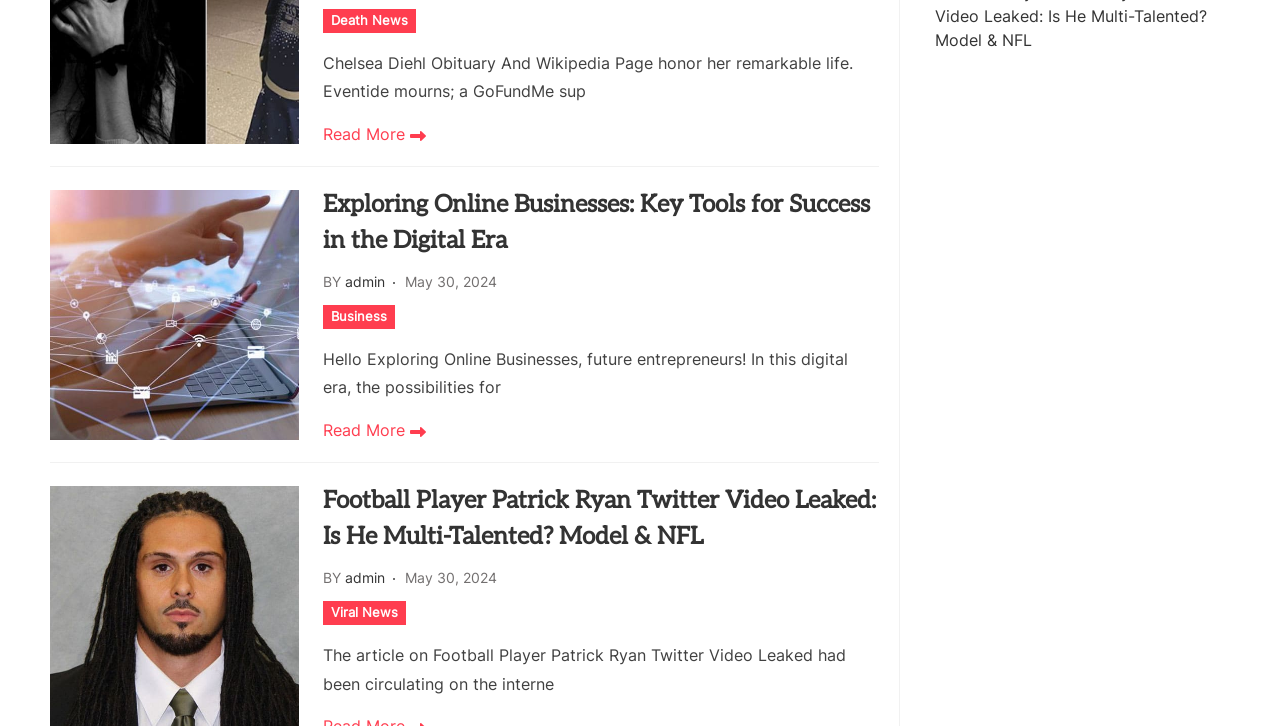Find the bounding box of the web element that fits this description: "Read More".

[0.253, 0.576, 0.333, 0.609]